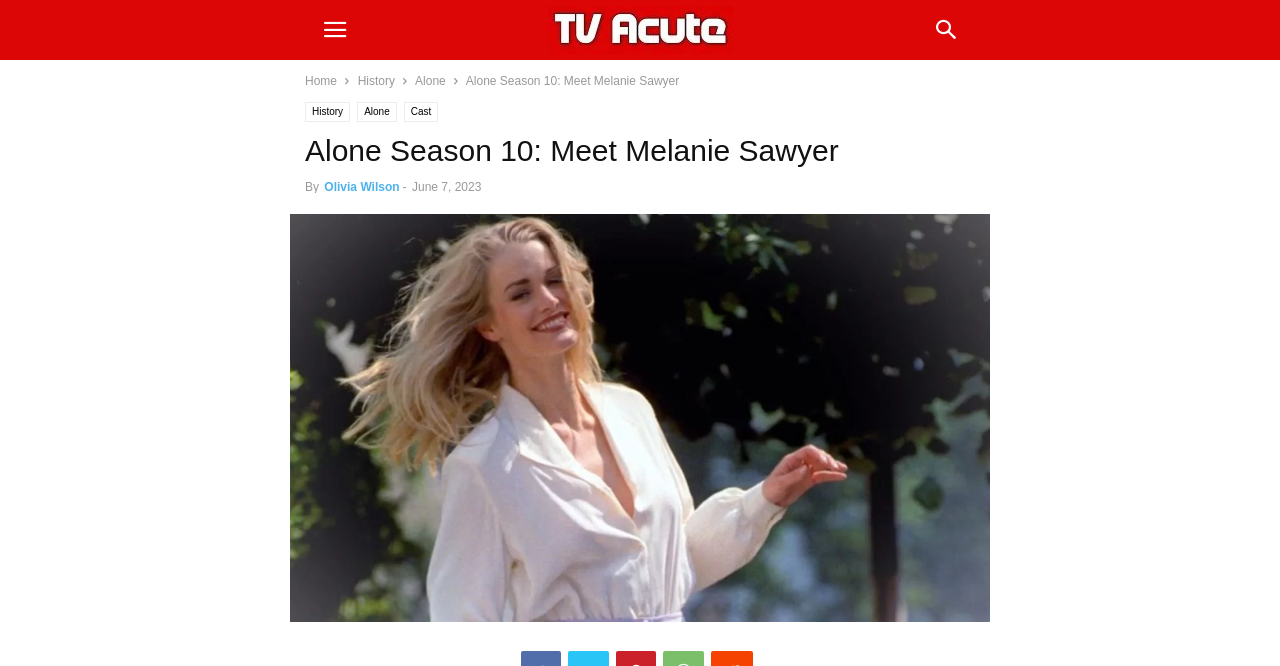Please identify the bounding box coordinates of the element on the webpage that should be clicked to follow this instruction: "Click on NEWS". The bounding box coordinates should be given as four float numbers between 0 and 1, formatted as [left, top, right, bottom].

None